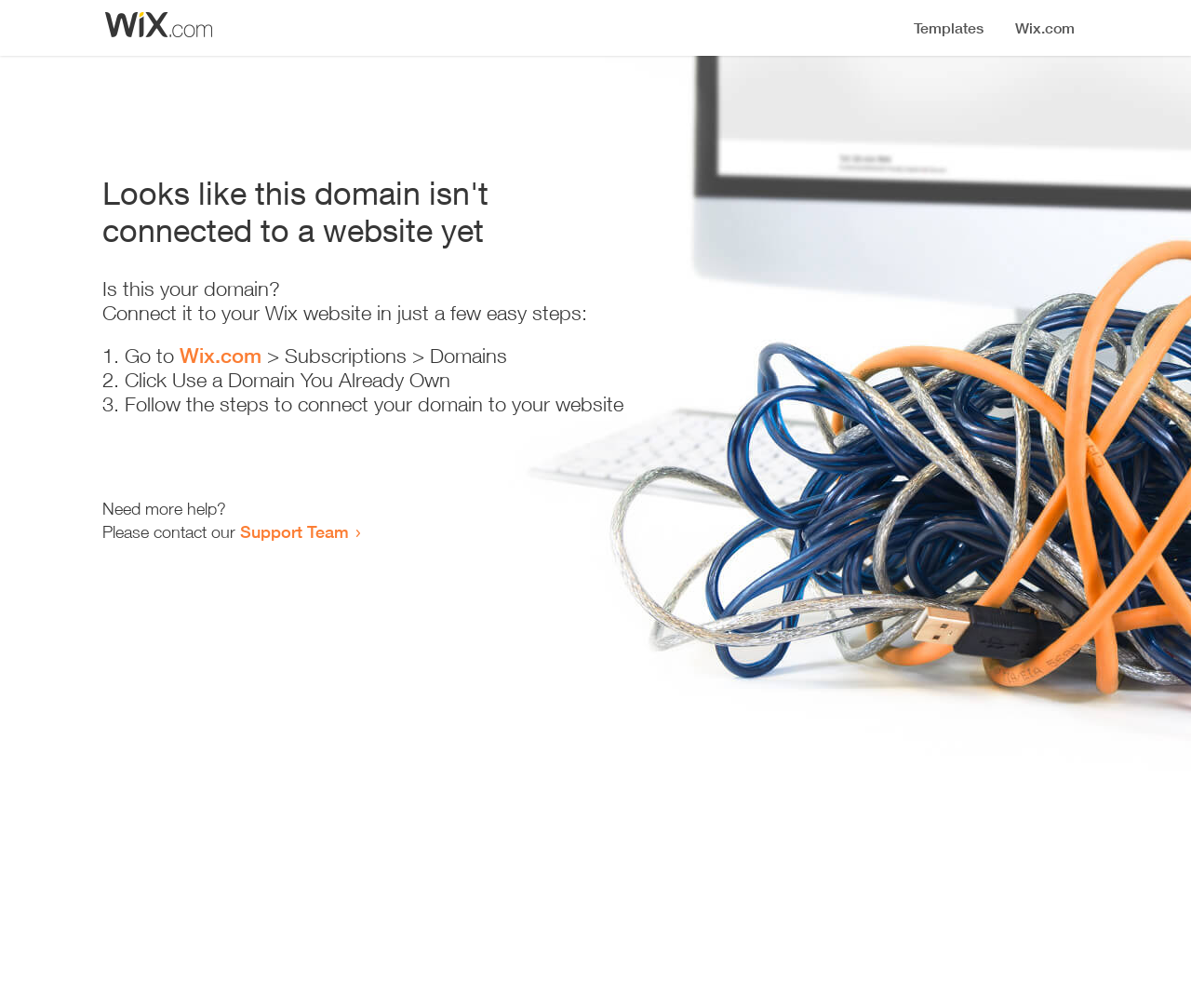Give a detailed account of the webpage's layout and content.

The webpage appears to be an error page, indicating that a domain is not connected to a website yet. At the top, there is a small image, likely a logo or icon. Below the image, a prominent heading reads "Looks like this domain isn't connected to a website yet". 

Underneath the heading, a series of instructions are provided to connect the domain to a Wix website. The instructions are divided into three steps, each marked with a numbered list marker (1., 2., and 3.). The first step involves going to Wix.com, followed by navigating to the Subscriptions and Domains section. The second step is to click "Use a Domain You Already Own", and the third step is to follow the instructions to connect the domain to the website.

At the bottom of the page, there is a section offering additional help, with a message "Need more help?" followed by an invitation to contact the Support Team through a link.